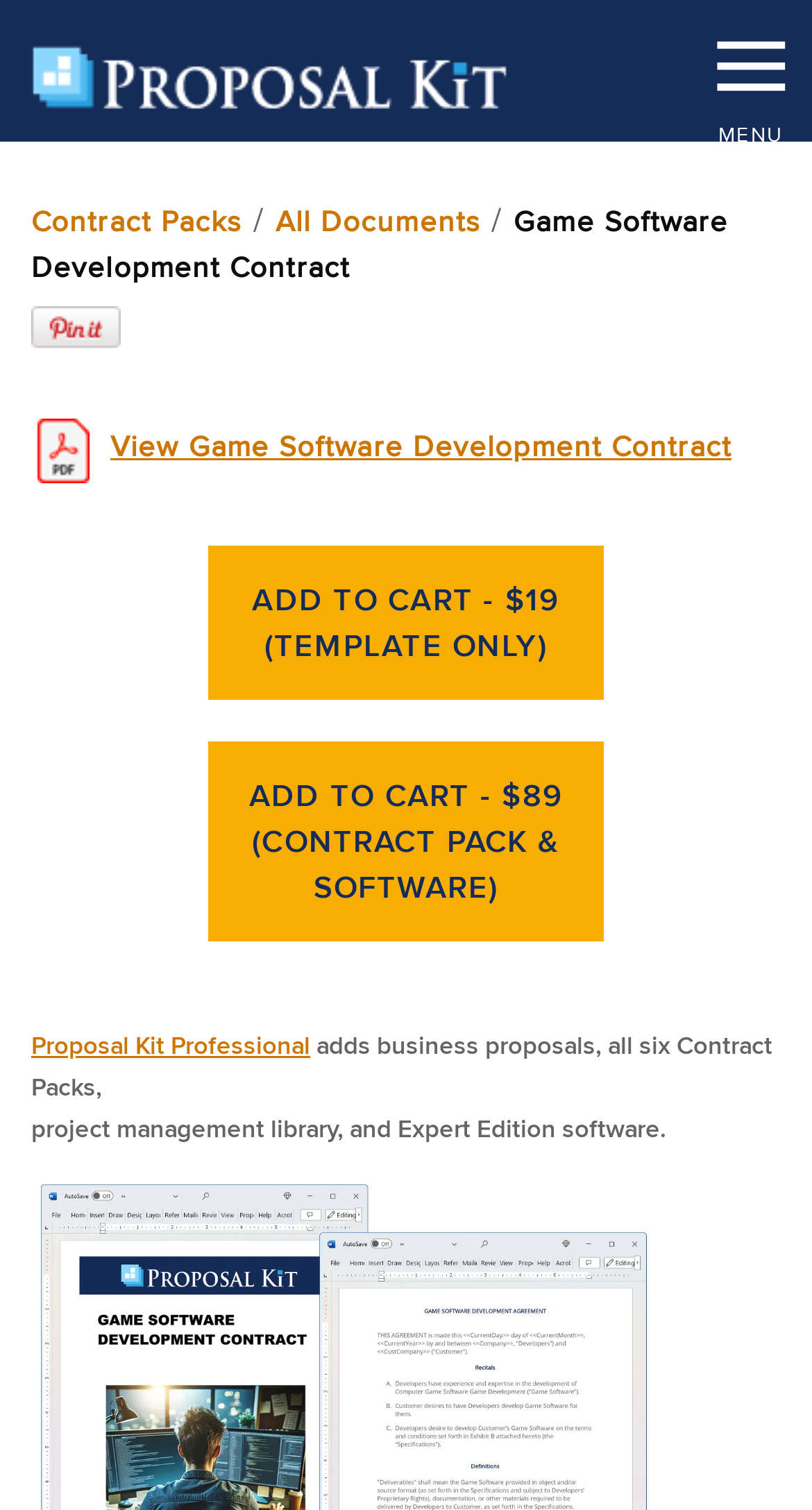What is the price of the template only?
Please utilize the information in the image to give a detailed response to the question.

The answer can be found by looking at the 'ADD TO CART' button, which has a price of $19 for the template only.